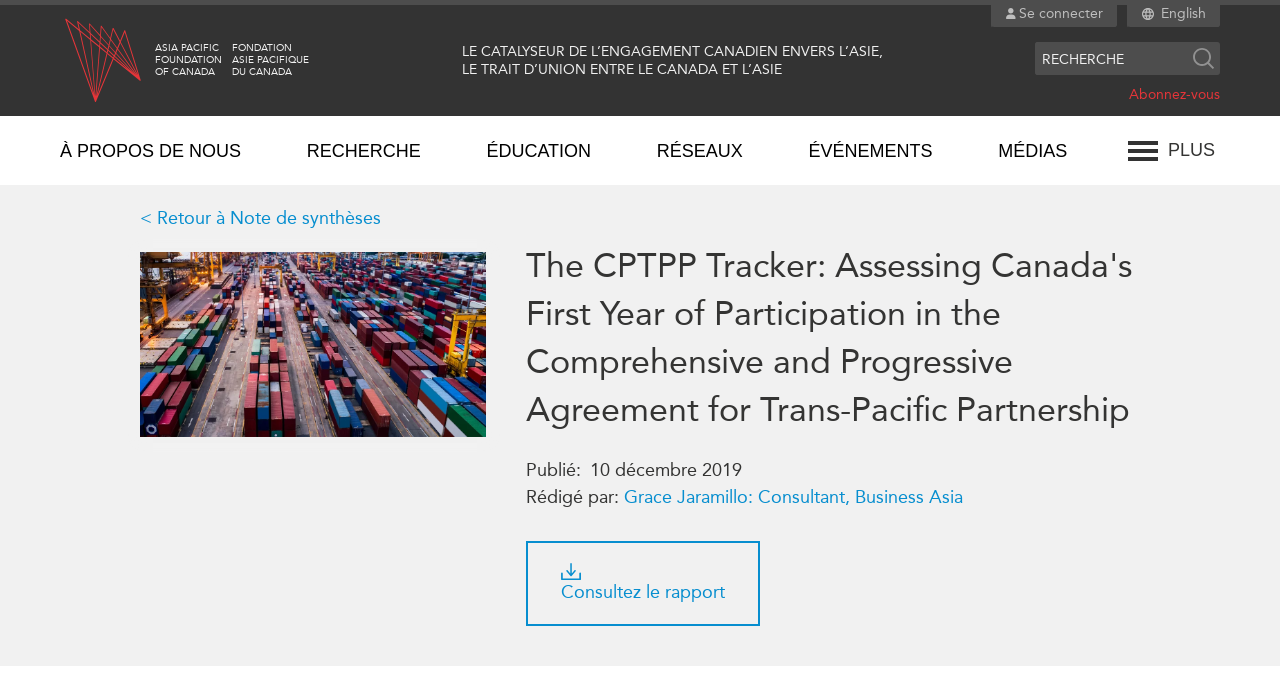How many links are there in the 'MÉDIAS' section?
Please provide a detailed answer to the question.

I counted the number of links under the 'MÉDIAS' section, which are 'Dans l'actualité', 'Balados', 'Vidéos', 'Communiqués', and 'Podcast Archive'.